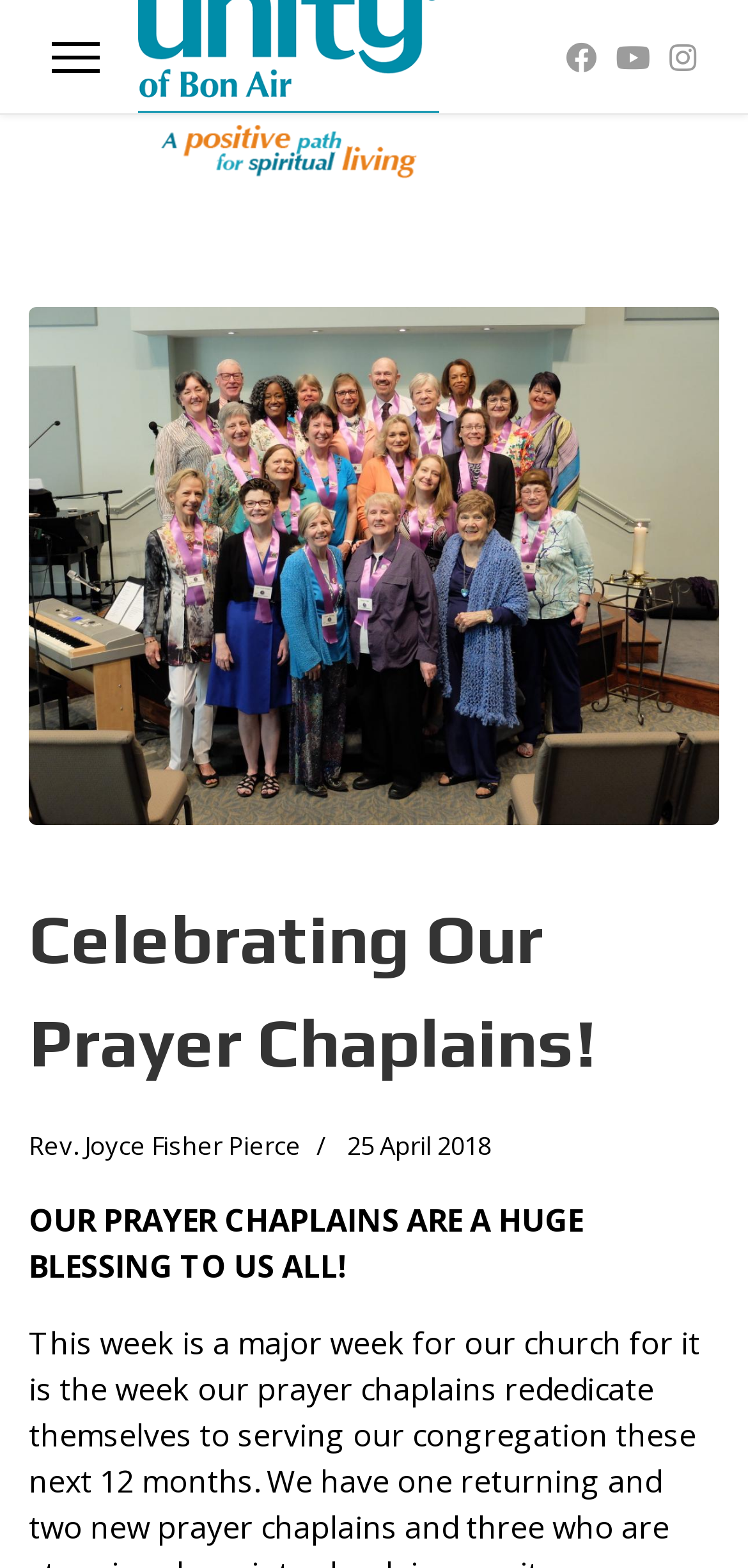Please provide the bounding box coordinates in the format (top-left x, top-left y, bottom-right x, bottom-right y). Remember, all values are floating point numbers between 0 and 1. What is the bounding box coordinate of the region described as: aria-label="Instagram"

[0.895, 0.023, 0.931, 0.05]